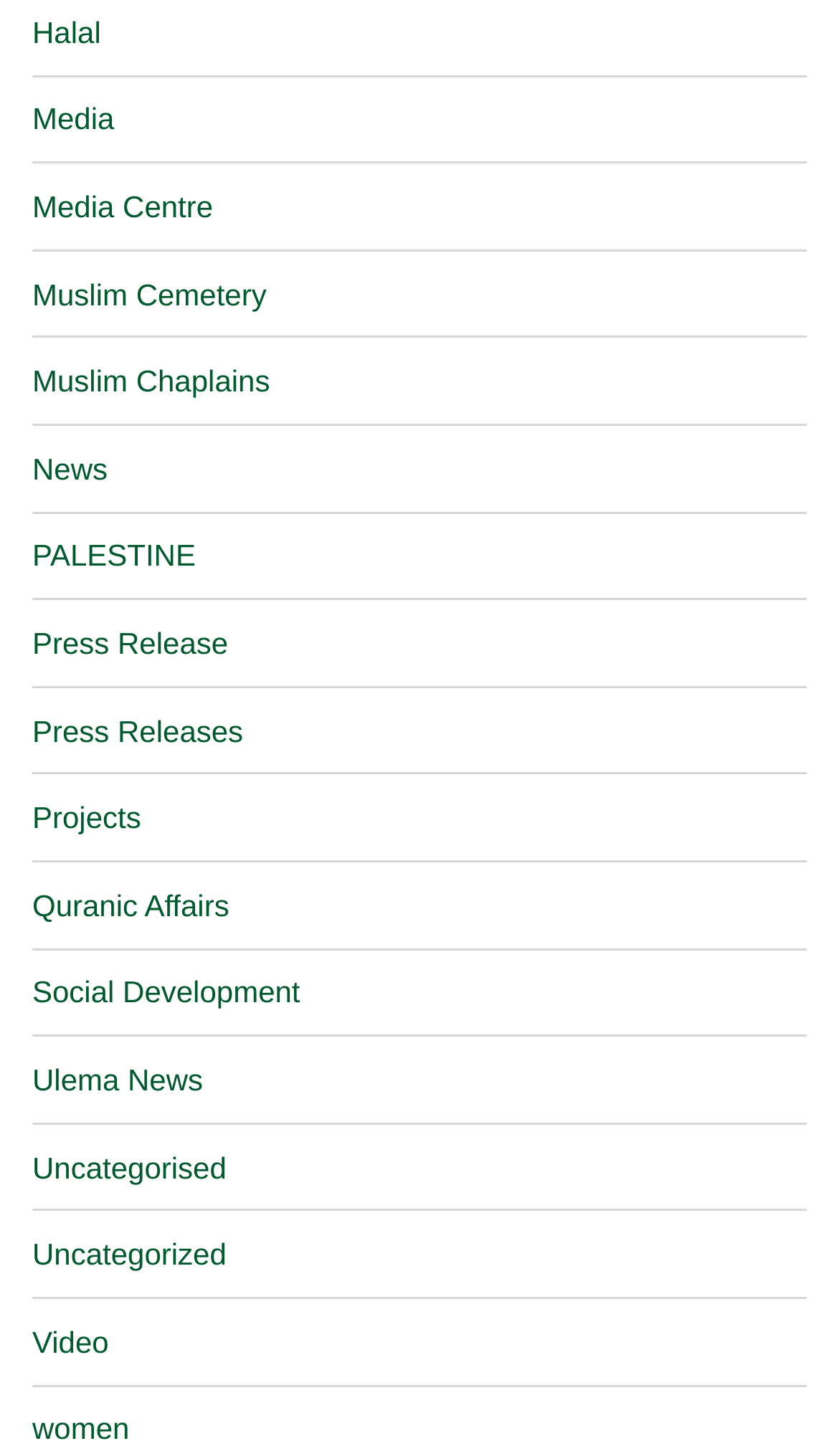Provide a one-word or one-phrase answer to the question:
How many links are there on the webpage?

18